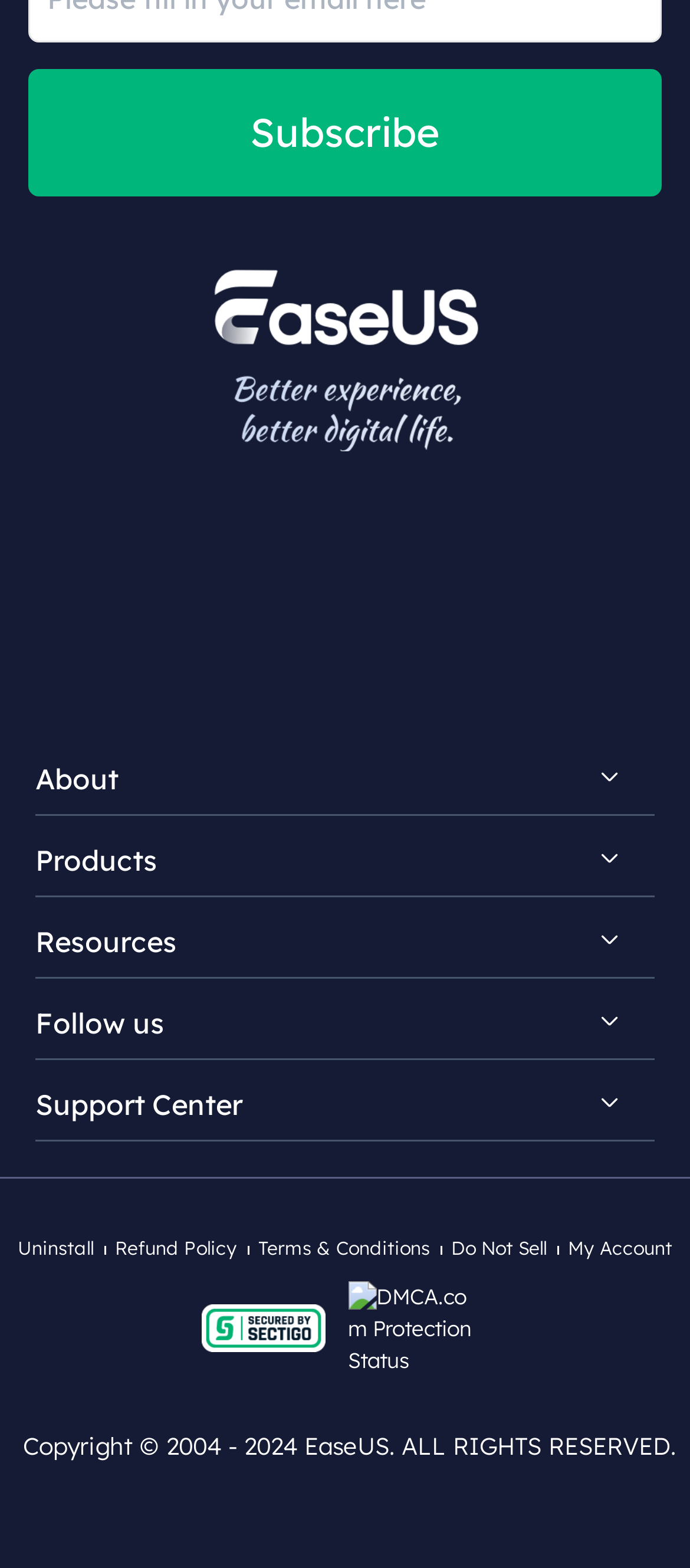Can you give a detailed response to the following question using the information from the image? How many links are there in the 'Support Center' section?

In the 'Support Center' section, there is only one link, which is 'Contact Support Team'.